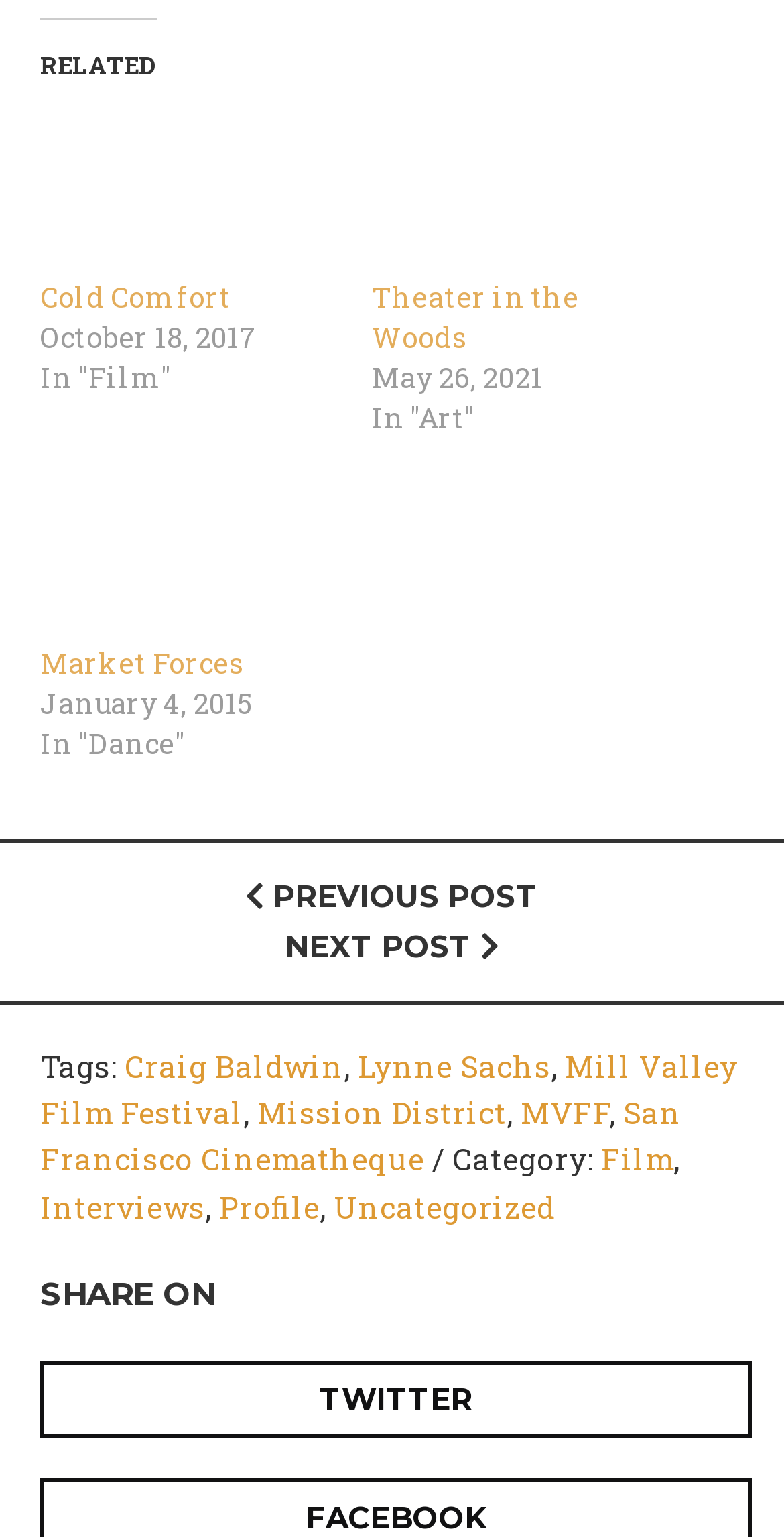What is the date of the post 'Theater in the Woods'? Based on the image, give a response in one word or a short phrase.

May 26, 2021